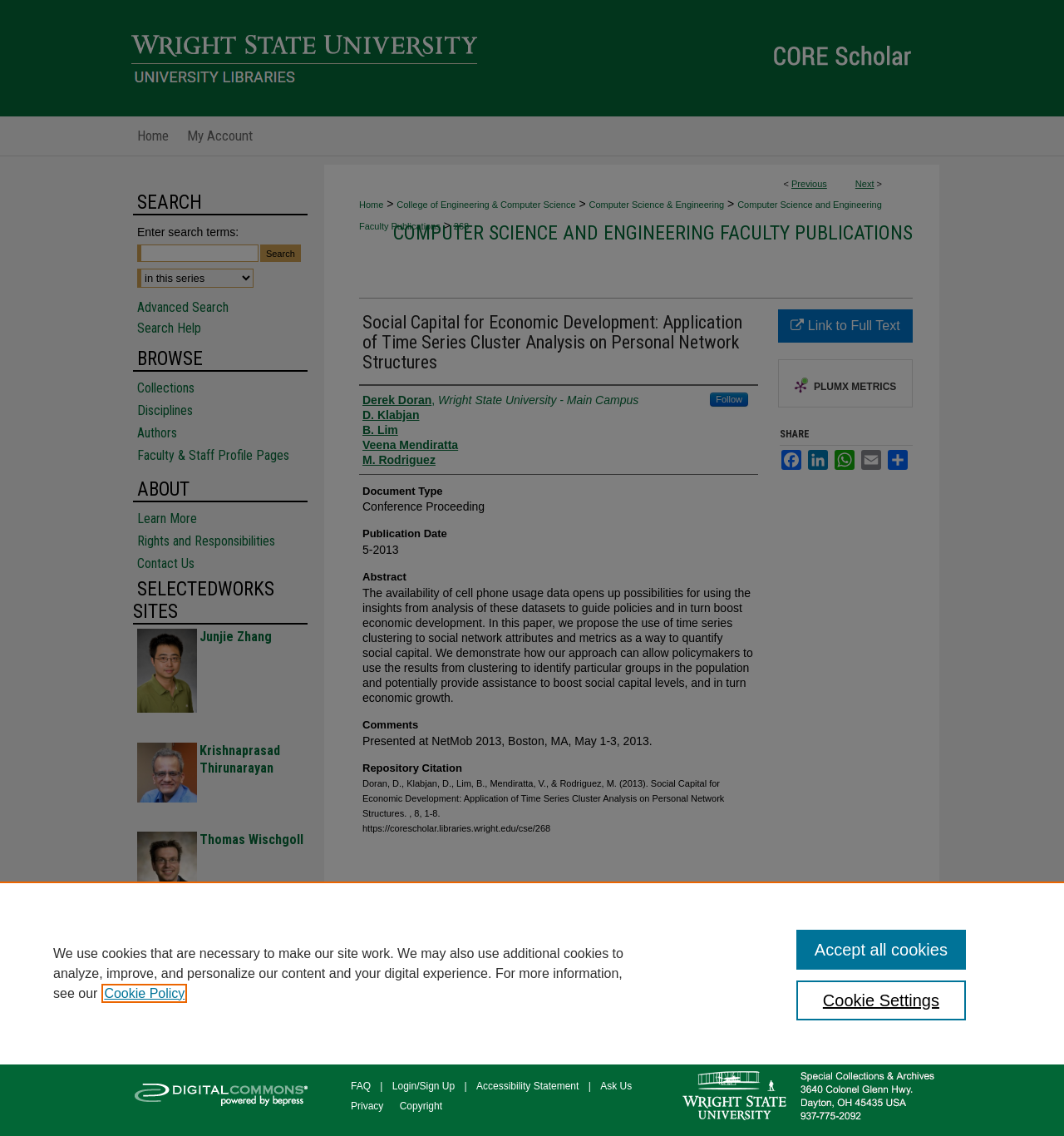Detail the features and information presented on the webpage.

This webpage is about a research paper titled "Social Capital for Economic Development: Application of Time Series Cluster Analysis on Personal Network Structures" by Derek Doran, D. Klabjan, and others. The page is divided into several sections.

At the top, there is a menu bar with links to "Menu", "CORE Scholar", and "Wright State University" logos. Below this, there is a navigation bar with links to "Home", "My Account", and other pages.

The main content of the page is divided into several sections. The first section displays the title of the paper, "COMPUTER SCIENCE AND ENGINEERING FACULTY PUBLICATIONS", and the authors' names. Below this, there is a section with links to the authors' profiles and a "Follow" button.

The next section displays the paper's abstract, which discusses the use of time series clustering to analyze social network attributes and metrics as a way to quantify social capital. This is followed by sections displaying the paper's publication date, document type, and repository citation.

There is also a section with links to share the paper on various social media platforms, including Facebook, LinkedIn, WhatsApp, and Email. Additionally, there is a link to the full text of the paper and a "PLUMX METRICS" button with an image.

On the right side of the page, there is a complementary section with a search bar, allowing users to enter search terms and perform advanced searches. Below this, there are links to browse collections, disciplines, authors, and faculty & staff profile pages. There are also links to learn more about the site, rights and responsibilities, and contact information.

At the bottom of the page, there are links to selected works sites, including profiles of Junjie Zhang and Krishnaprasad Thirunarayan, with images and brief descriptions.